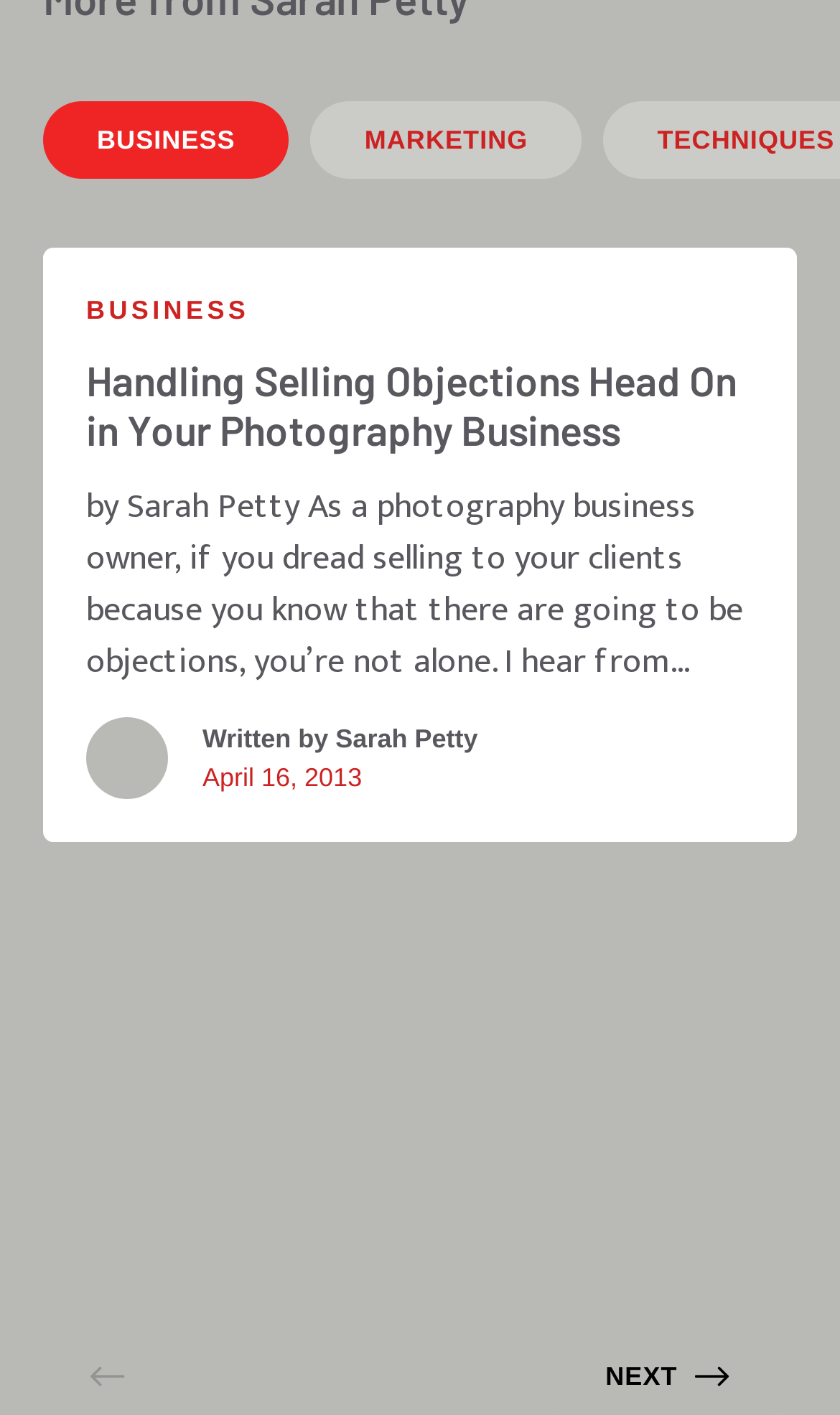Determine the bounding box coordinates of the clickable region to execute the instruction: "read the article by Sarah Petty". The coordinates should be four float numbers between 0 and 1, denoted as [left, top, right, bottom].

[0.103, 0.341, 0.897, 0.487]